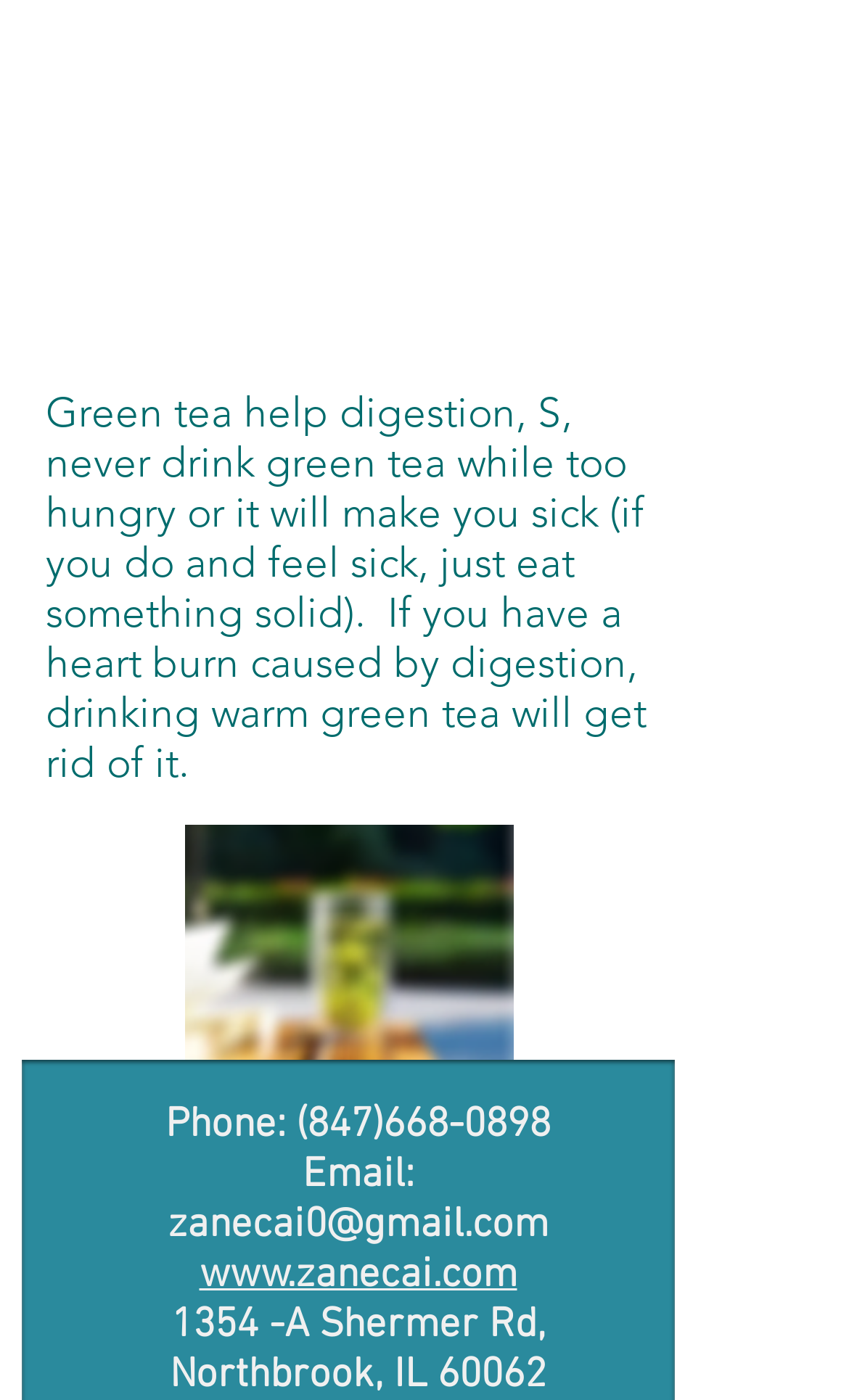Locate the bounding box of the UI element defined by this description: "www.zanecai.com". The coordinates should be given as four float numbers between 0 and 1, formatted as [left, top, right, bottom].

[0.235, 0.894, 0.609, 0.93]